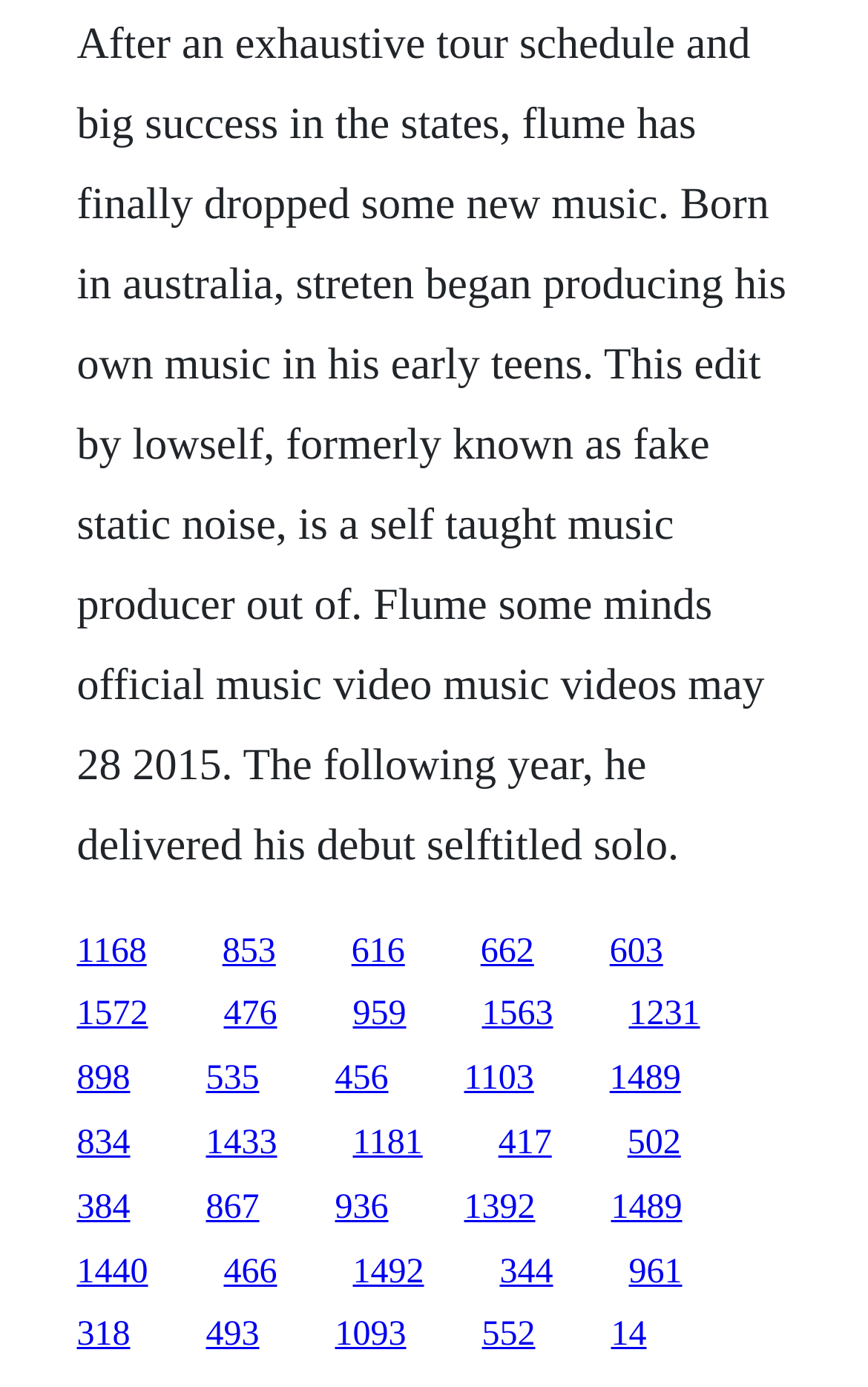Locate the bounding box coordinates of the area that needs to be clicked to fulfill the following instruction: "Click on the link to read about Flume's music video". The coordinates should be in the format of four float numbers between 0 and 1, namely [left, top, right, bottom].

[0.088, 0.672, 0.169, 0.699]